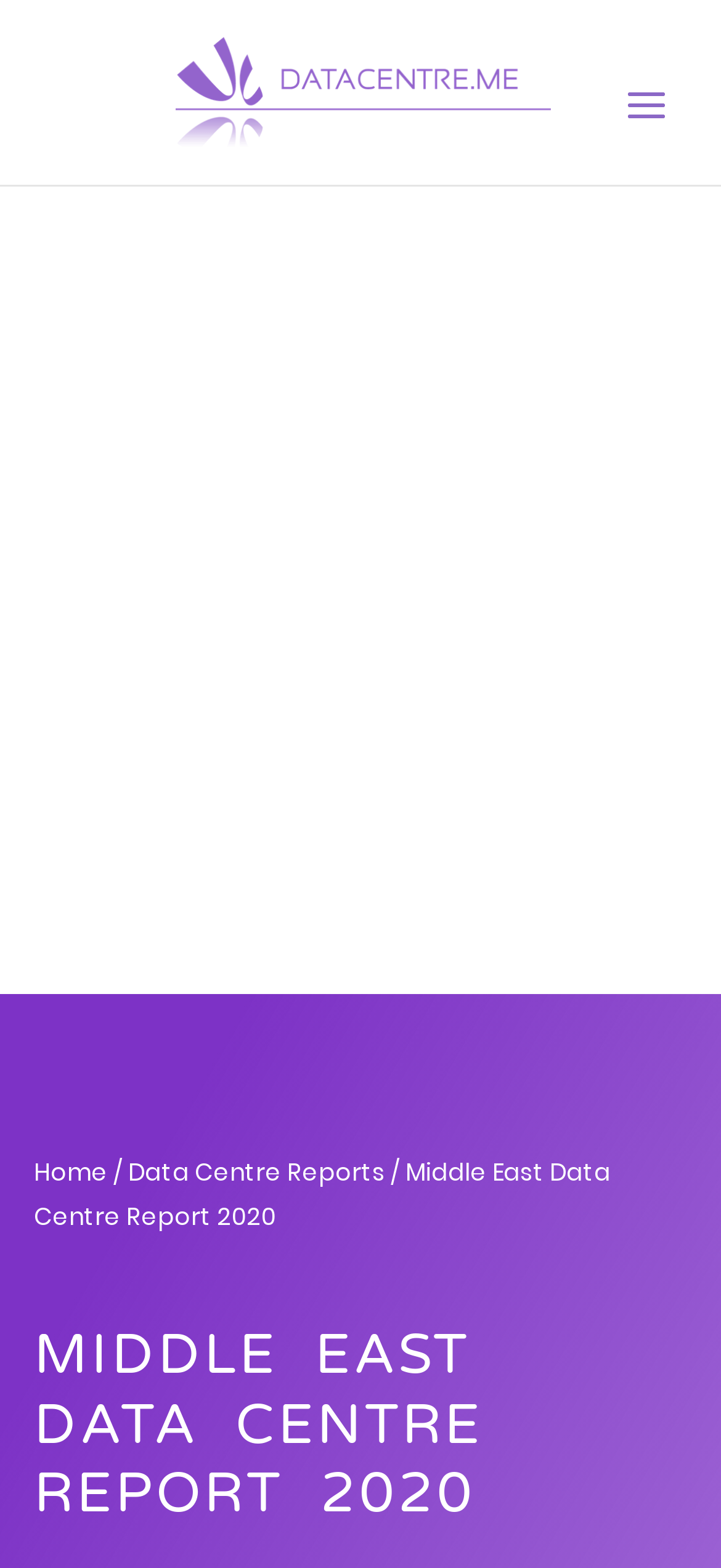How many images are on the webpage?
Please provide a single word or phrase as the answer based on the screenshot.

7